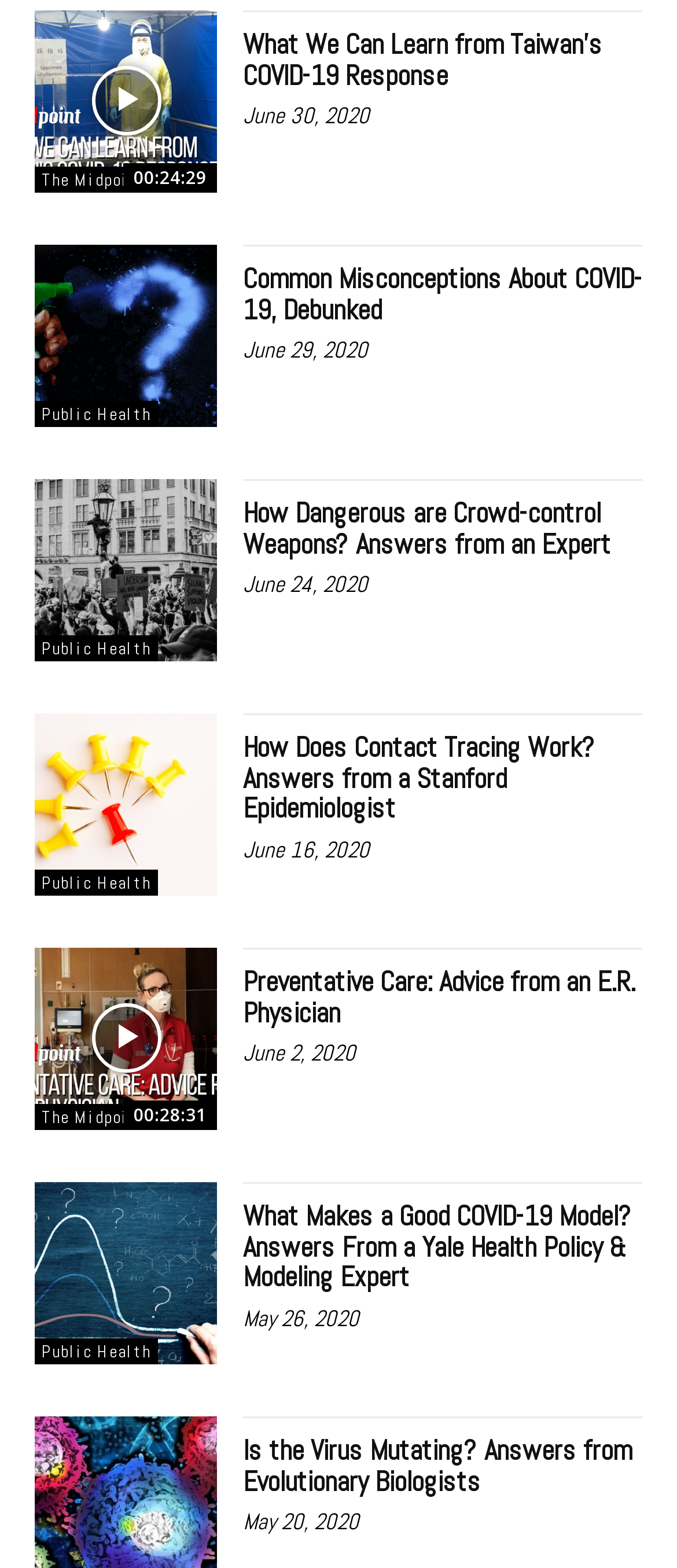Find and provide the bounding box coordinates for the UI element described with: "Common Misconceptions About COVID-19, Debunked".

[0.359, 0.166, 0.949, 0.209]